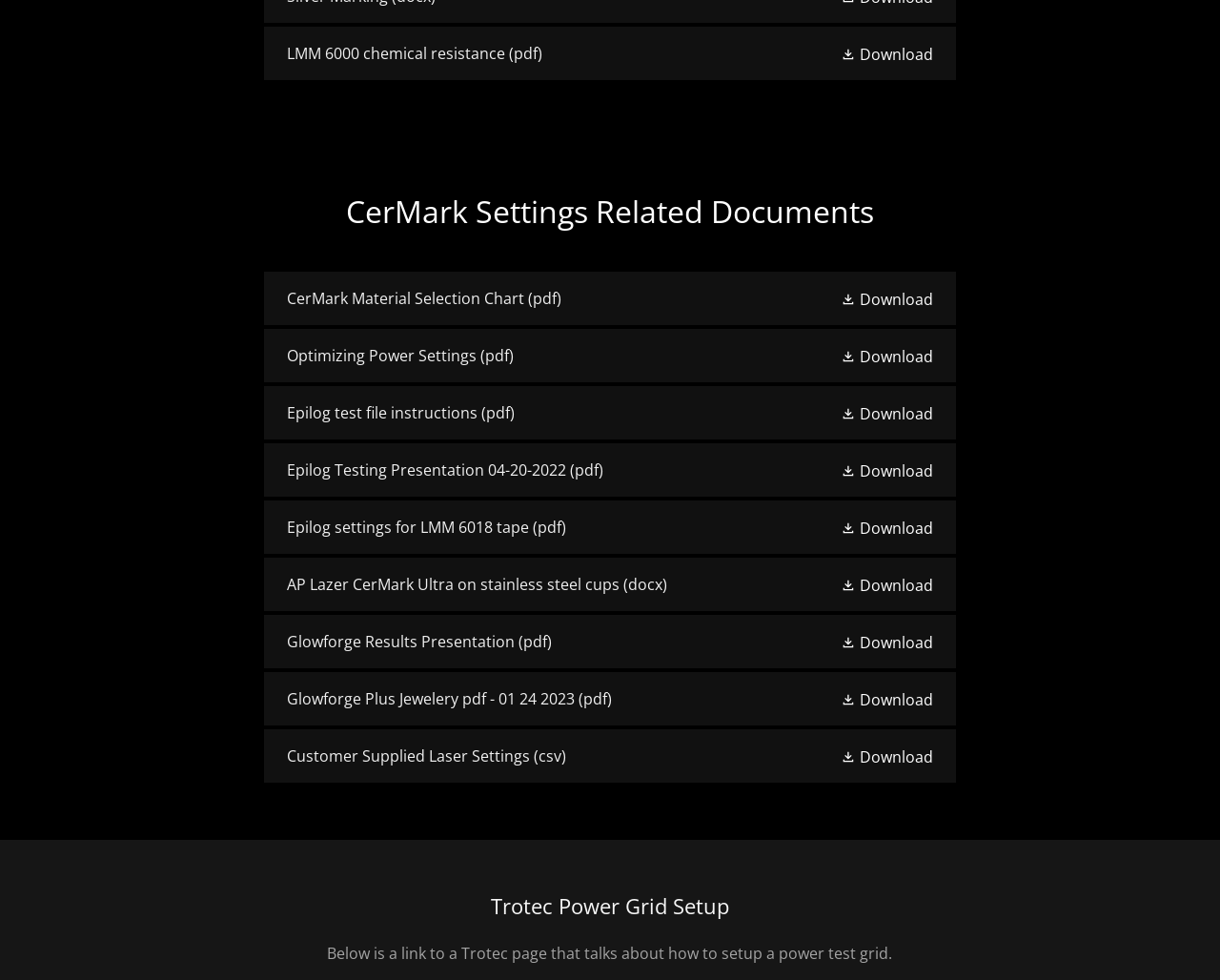What is the format of the 'Customer Supplied Laser Settings' file?
Please respond to the question with a detailed and well-explained answer.

I looked at the link 'Download Customer Supplied Laser Settings' and found that the file format is csv, as indicated by the StaticText '(csv)' next to the link.